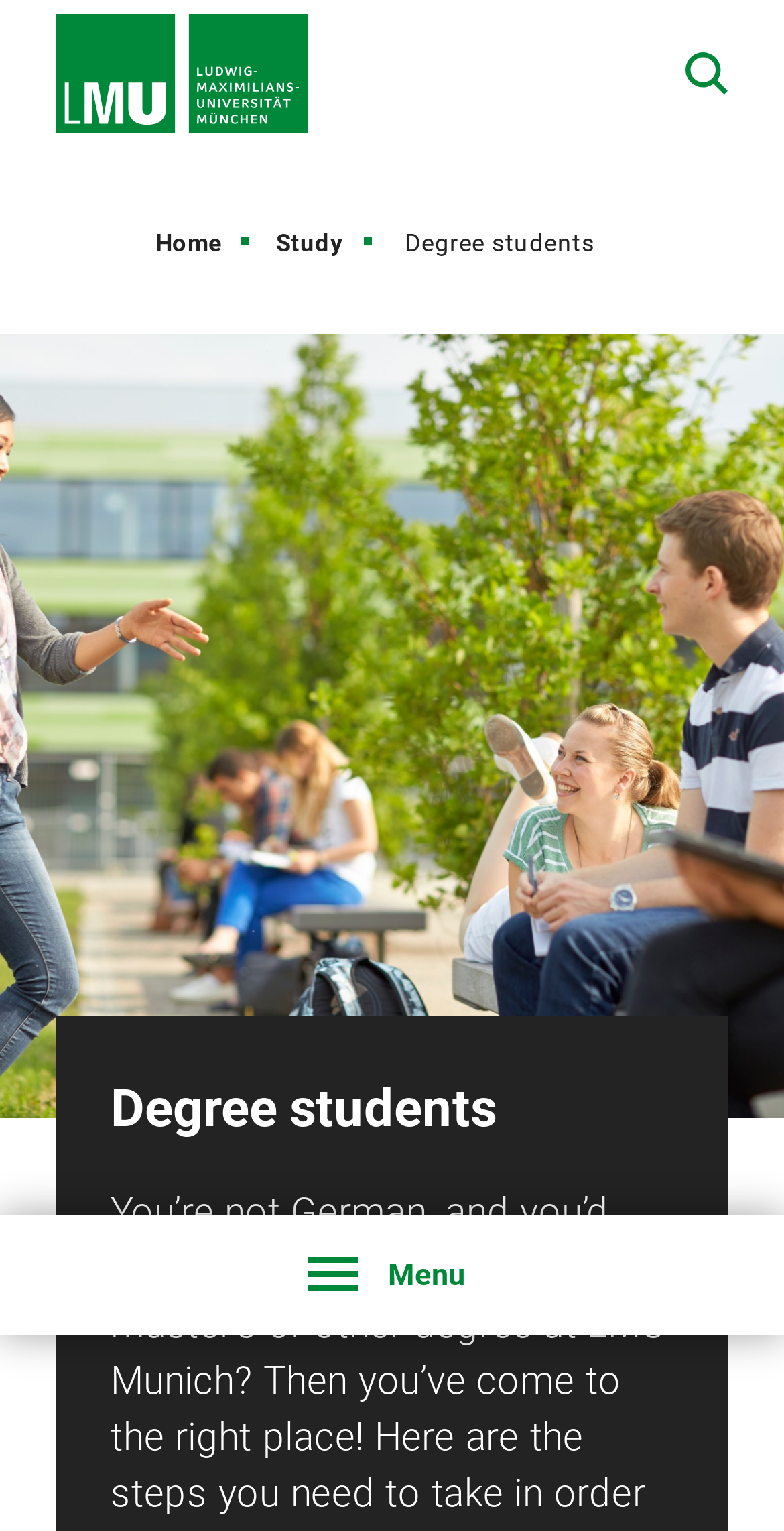Given the element description: "SAP S/4HANA", predict the bounding box coordinates of this UI element. The coordinates must be four float numbers between 0 and 1, given as [left, top, right, bottom].

None